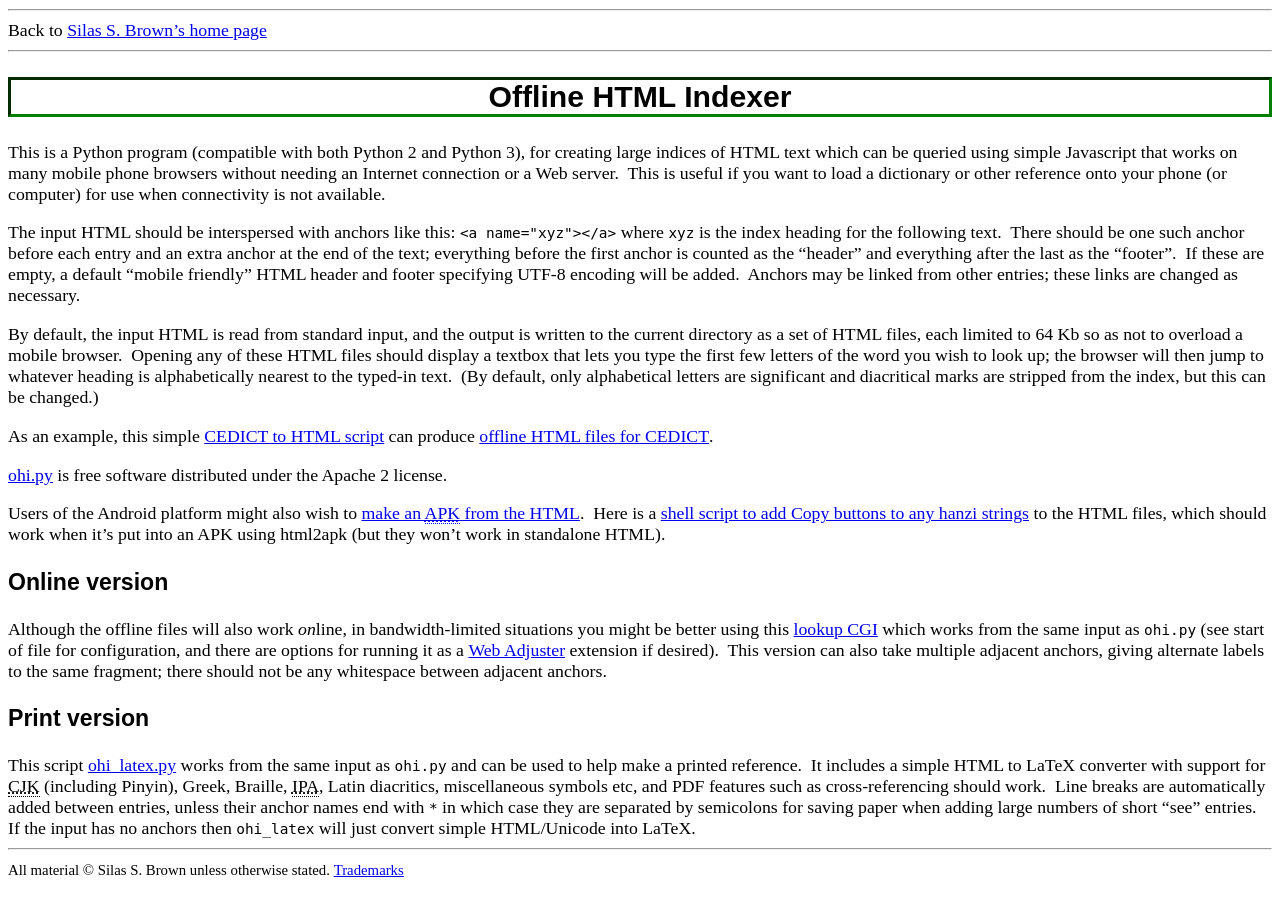Use a single word or phrase to answer the question:
What is the alternative to using offline files in bandwidth-limited situations?

Using the lookup CGI